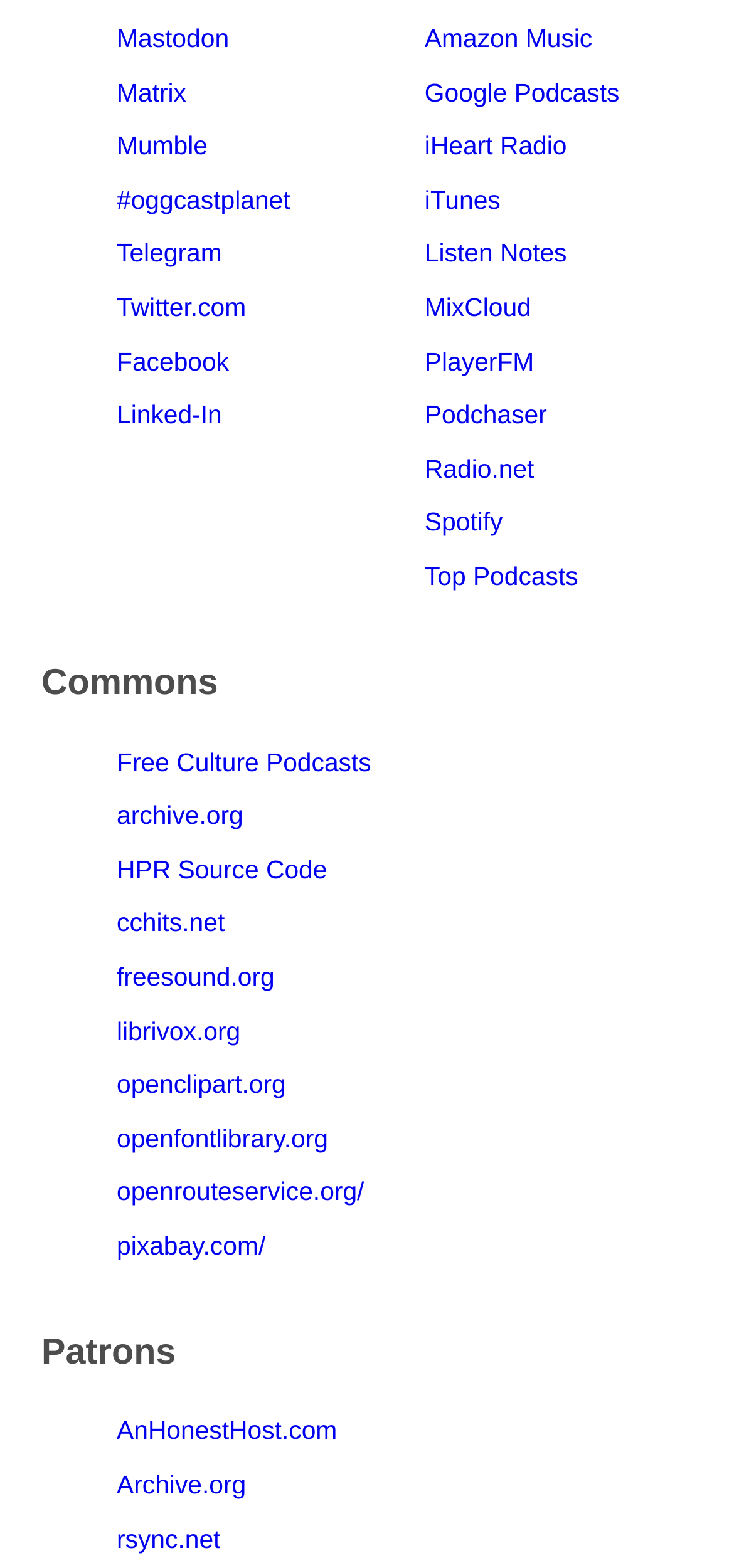Reply to the question with a brief word or phrase: What is the last link under the 'Commons' heading?

openrouteservice.org/